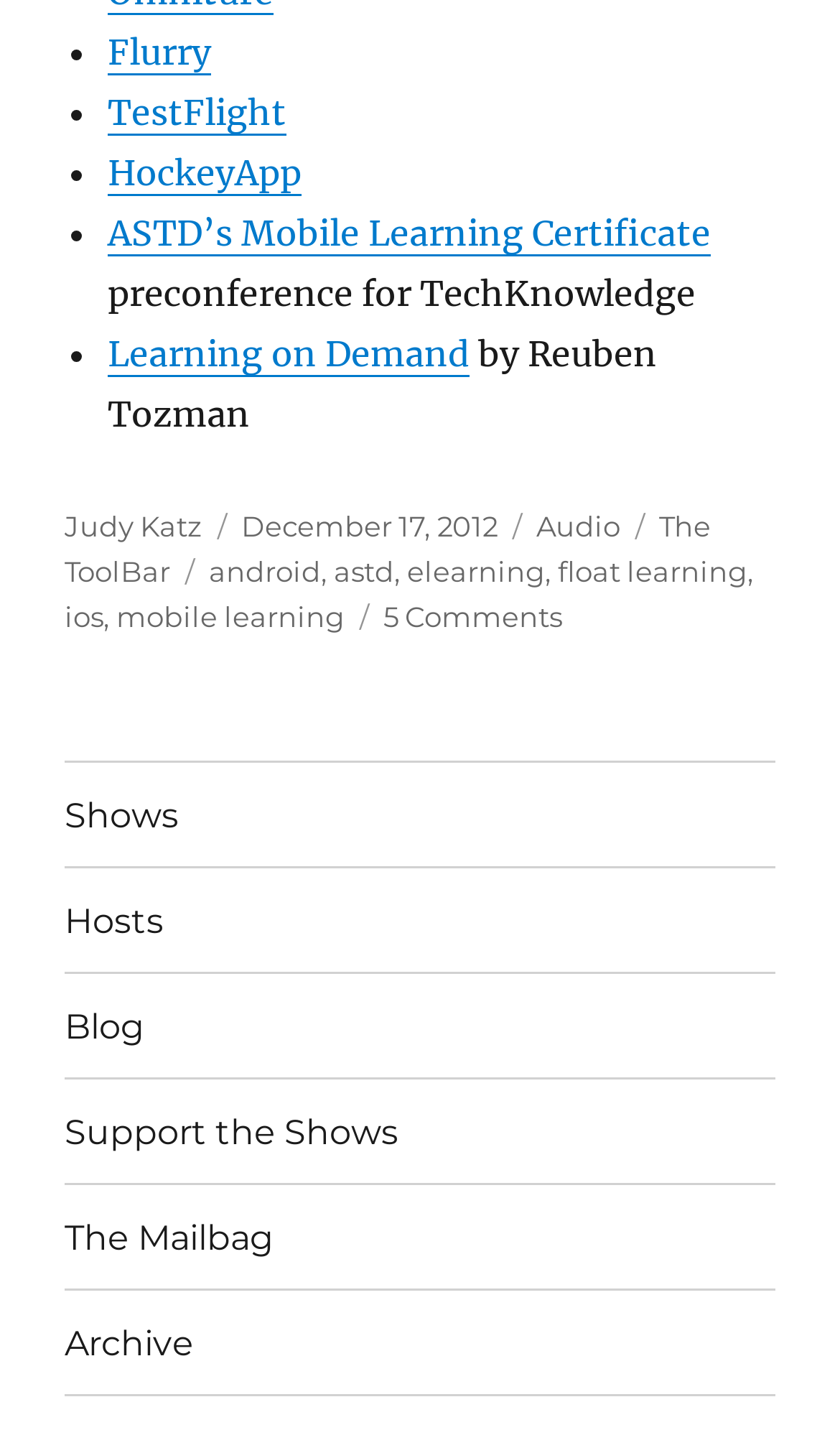What is the format of the post?
Please provide a detailed and comprehensive answer to the question.

The format of the post is 'Audio' which is mentioned in the footer section of the webpage with a bounding box coordinate of [0.638, 0.356, 0.738, 0.38].